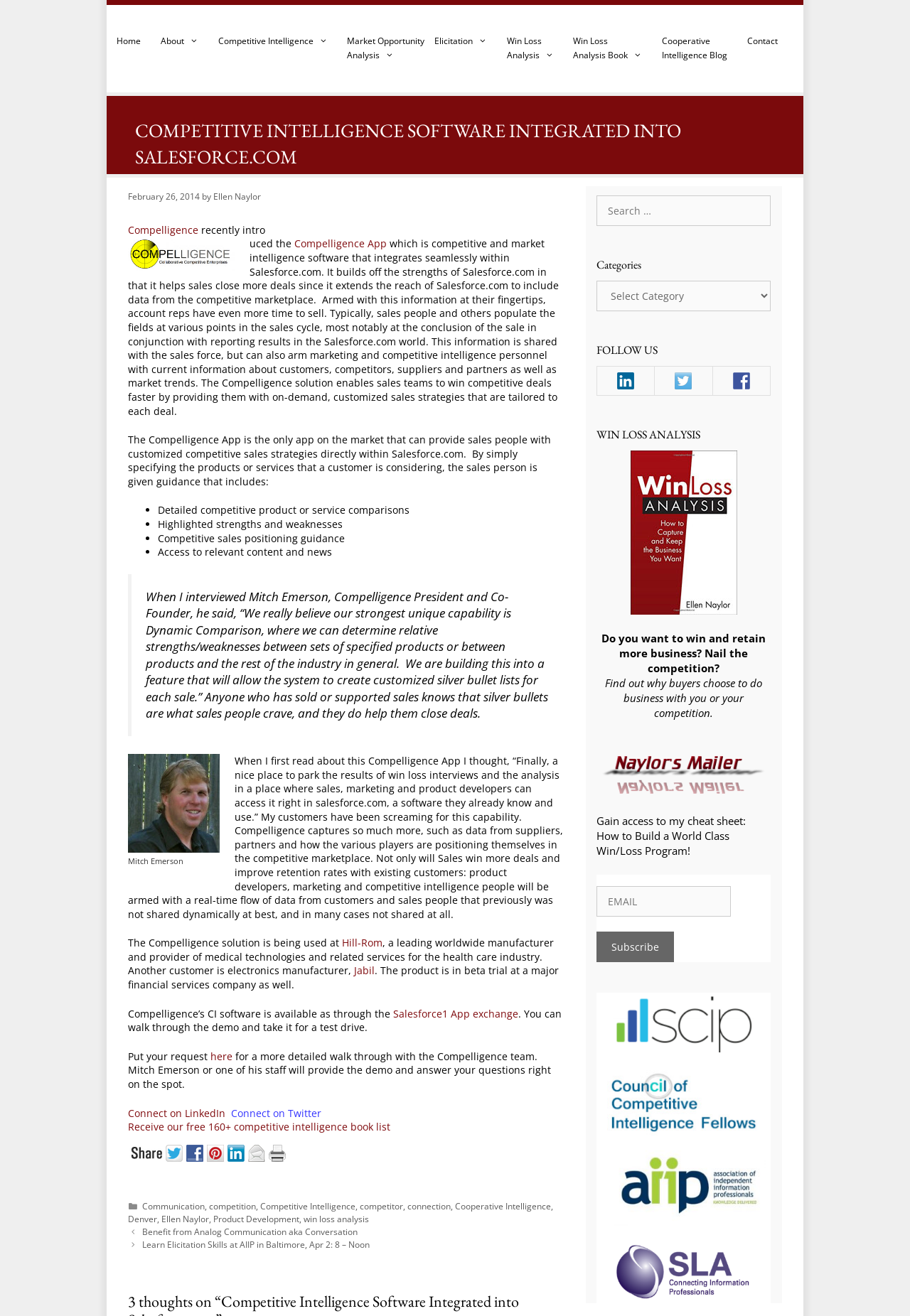What is the name of the company that is a leading worldwide manufacturer and provider of medical technologies and related services?
Please provide a full and detailed response to the question.

The article mentions that Hill-Rom, a leading worldwide manufacturer and provider of medical technologies and related services, is one of the customers using the Compelligence solution.